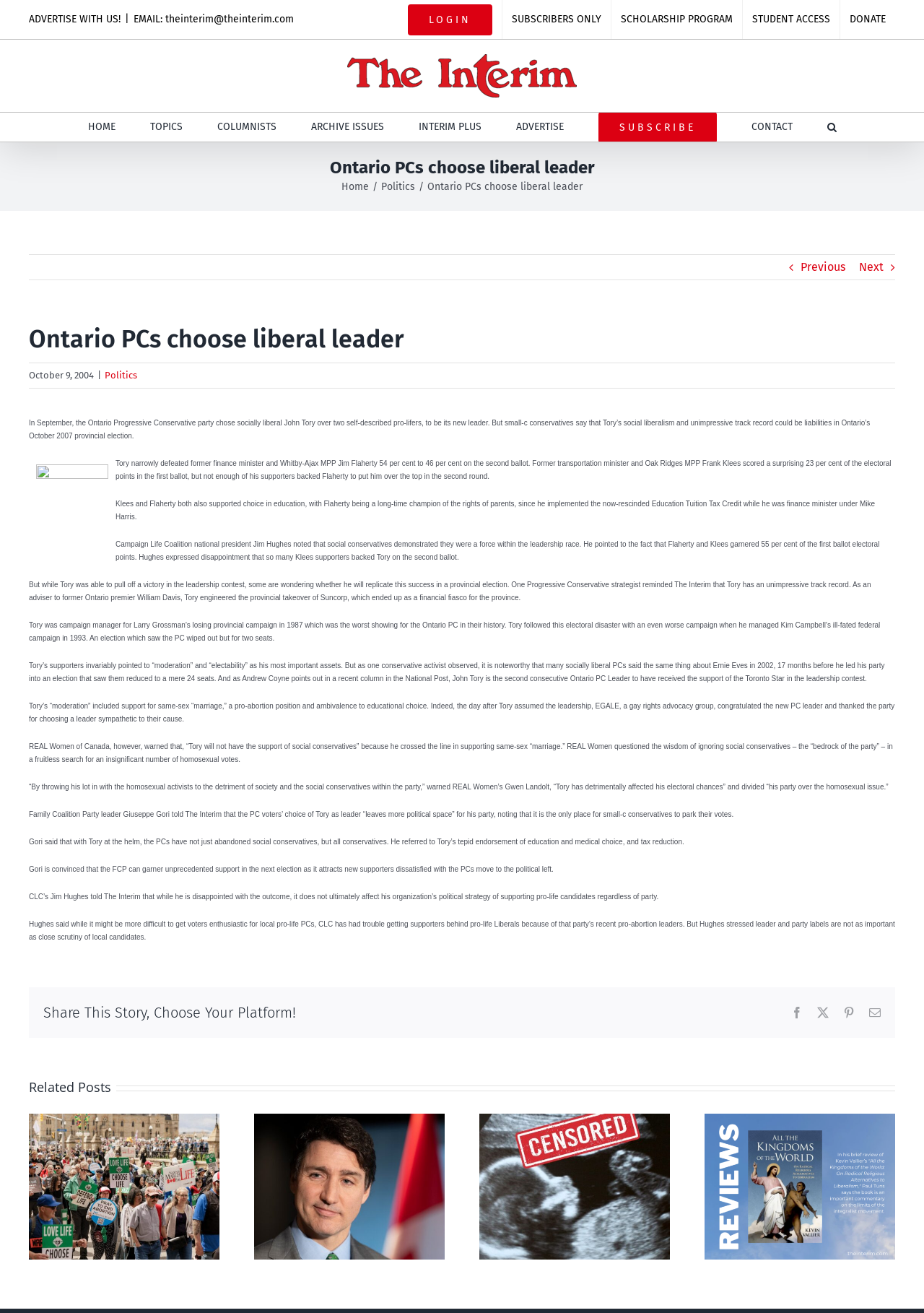Find and provide the bounding box coordinates for the UI element described with: "aria-label="Search" title="Search"".

[0.895, 0.086, 0.905, 0.108]